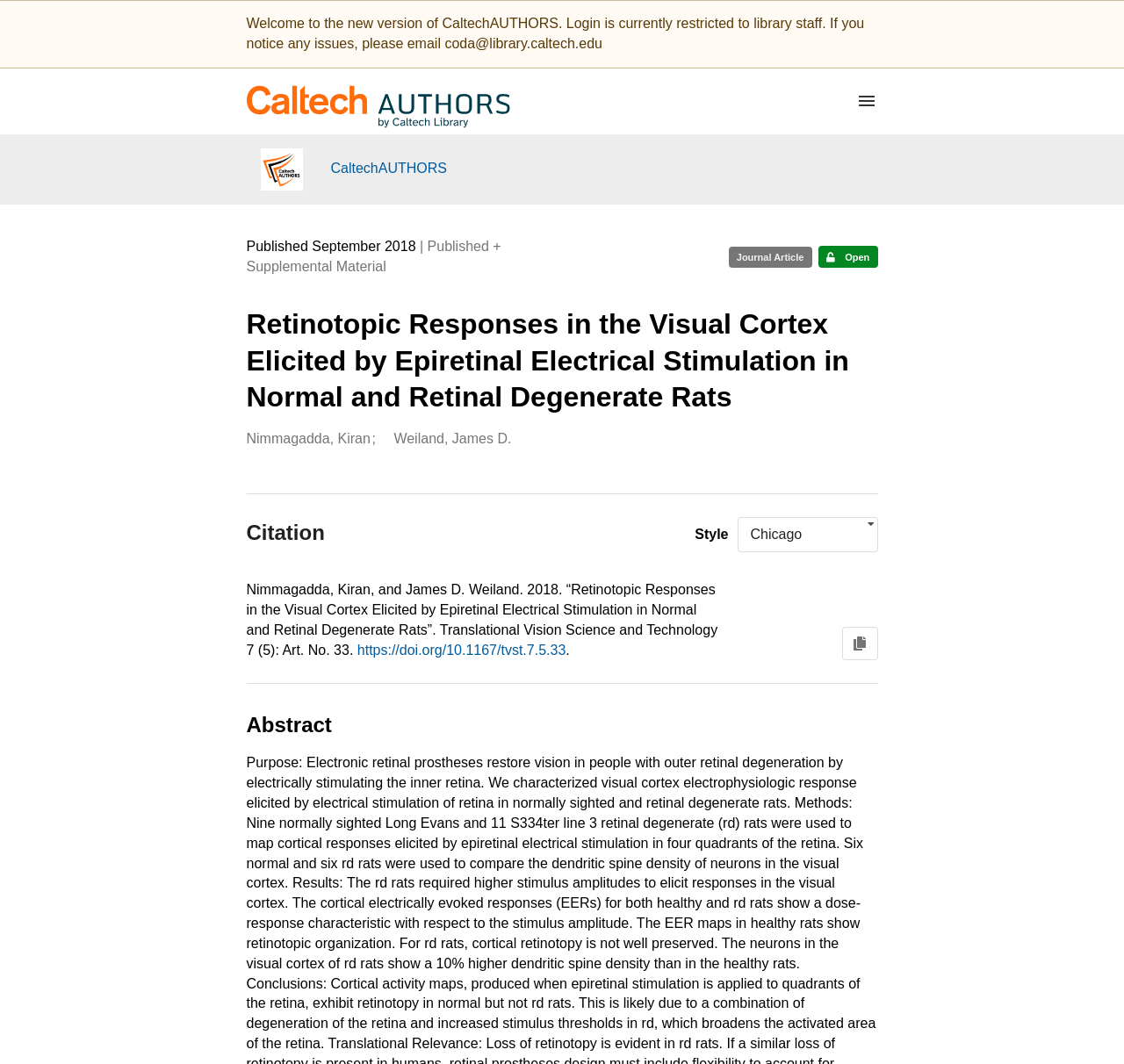Please answer the following question using a single word or phrase: 
What is the publication date of the article?

September 2018